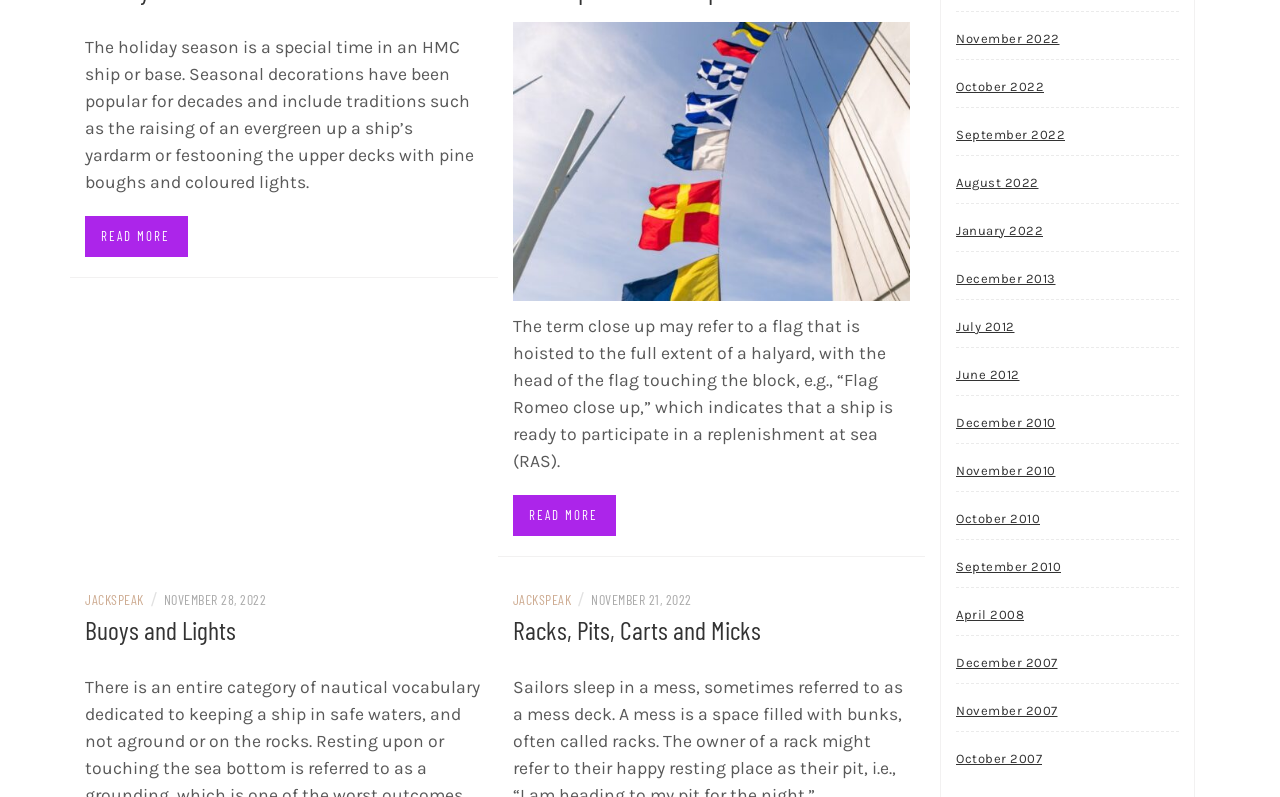Kindly provide the bounding box coordinates of the section you need to click on to fulfill the given instruction: "Learn about close up and closed up".

[0.4, 0.188, 0.711, 0.213]